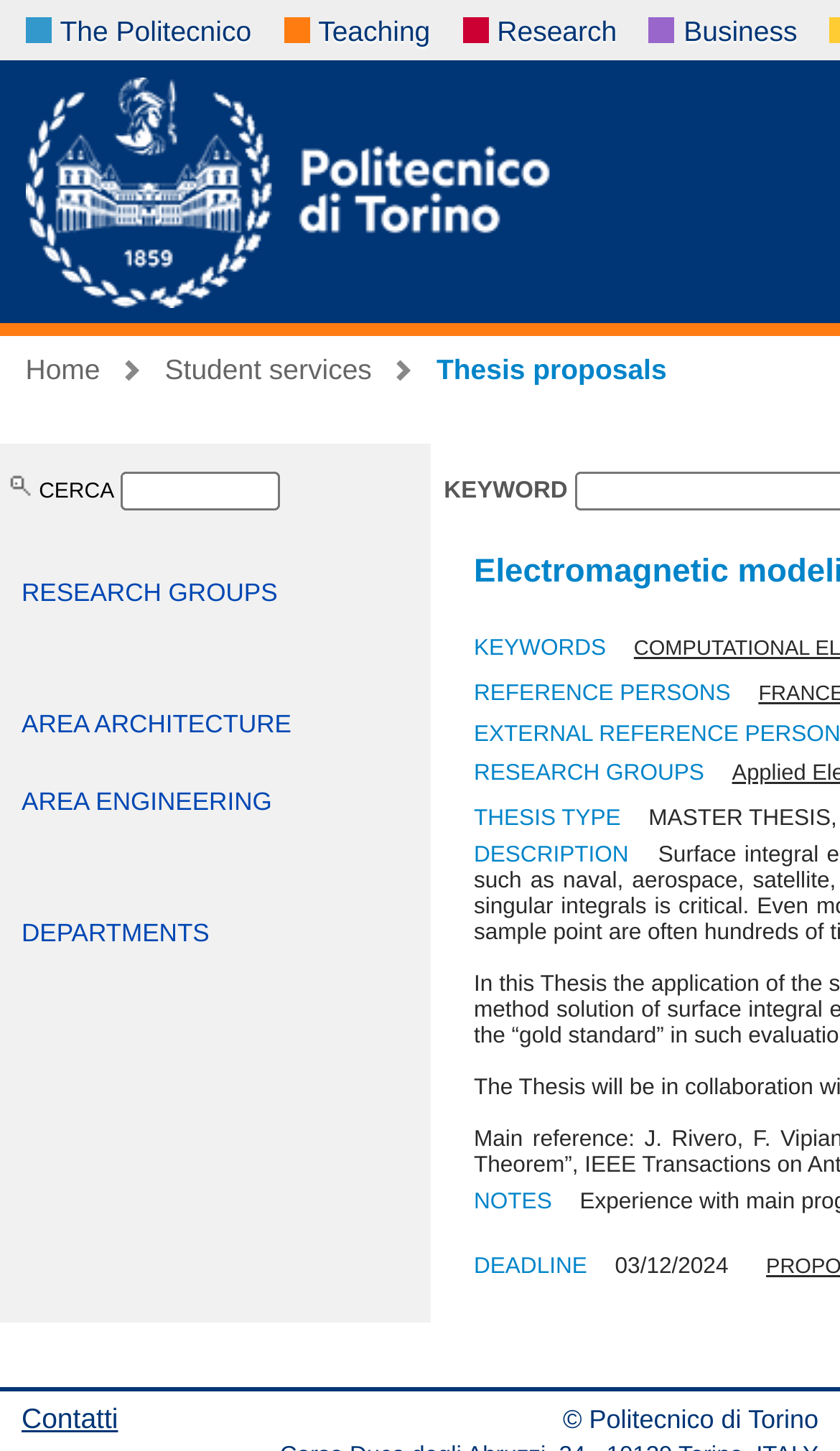Please find the bounding box coordinates for the clickable element needed to perform this instruction: "Click on The Politecnico link".

[0.071, 0.01, 0.299, 0.033]